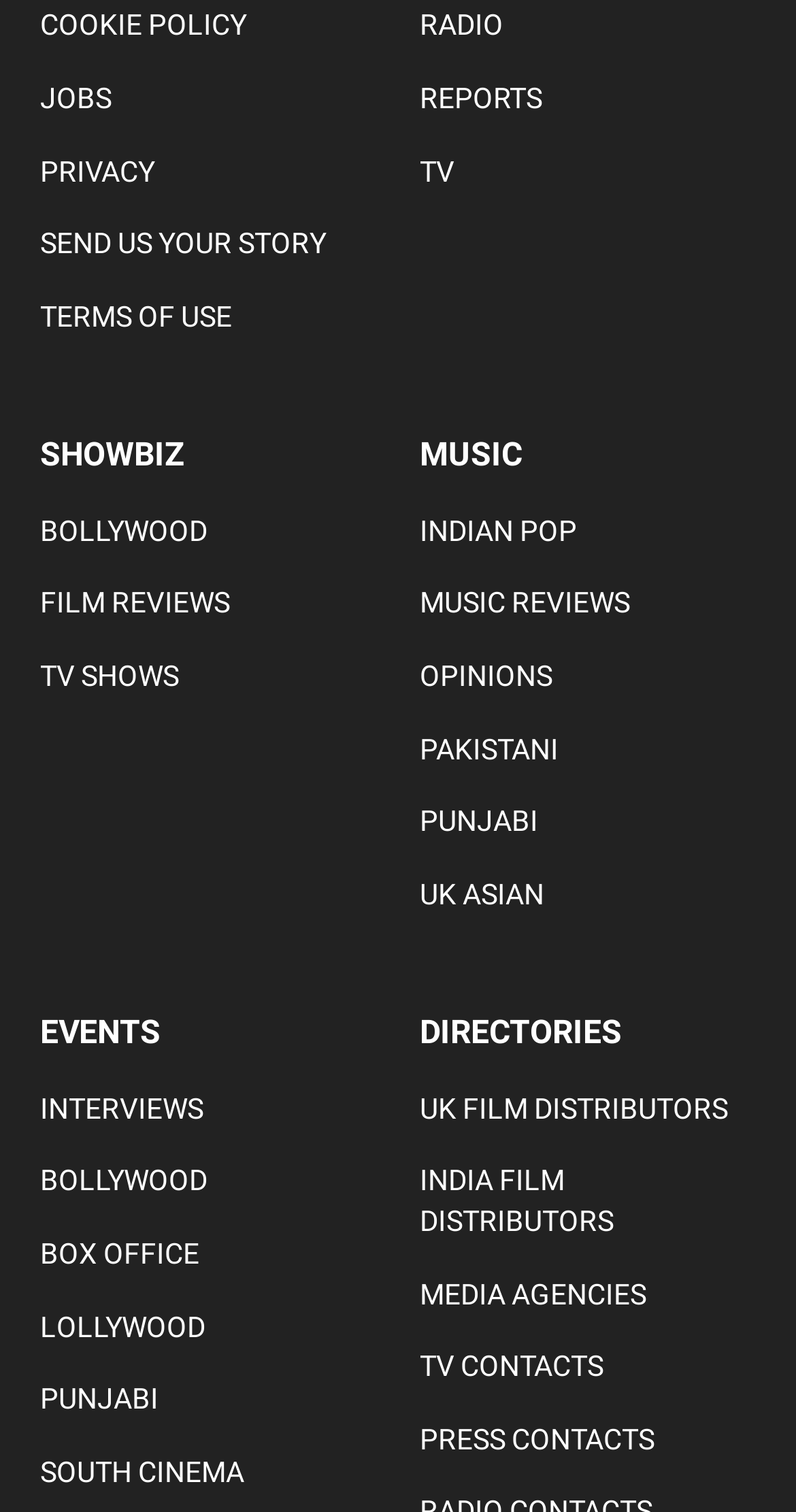Please predict the bounding box coordinates (top-left x, top-left y, bottom-right x, bottom-right y) for the UI element in the screenshot that fits the description: TV

[0.527, 0.101, 0.95, 0.127]